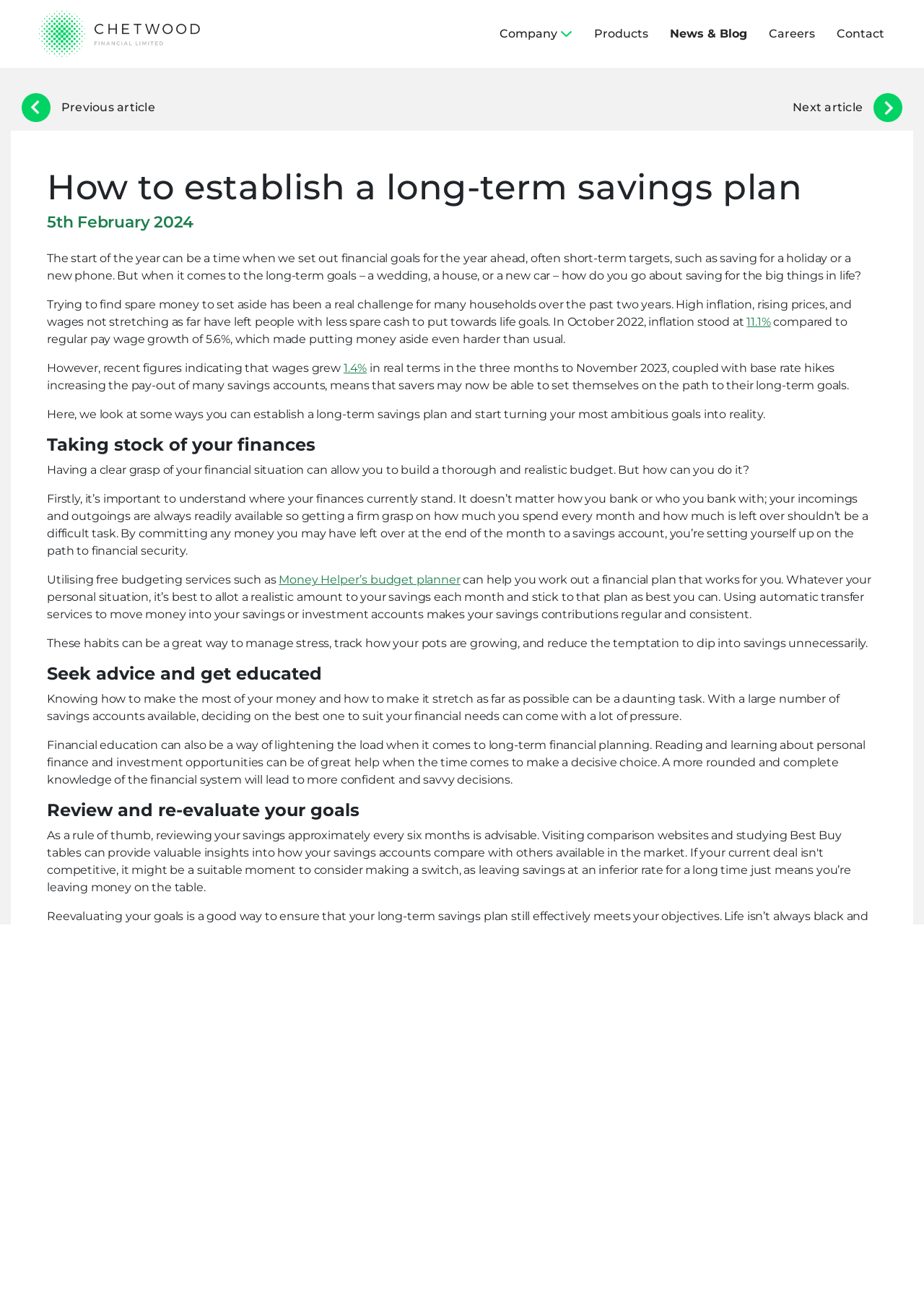Locate the bounding box coordinates of the element to click to perform the following action: 'Click the 'Products' link'. The coordinates should be given as four float values between 0 and 1, in the form of [left, top, right, bottom].

[0.643, 0.019, 0.702, 0.032]